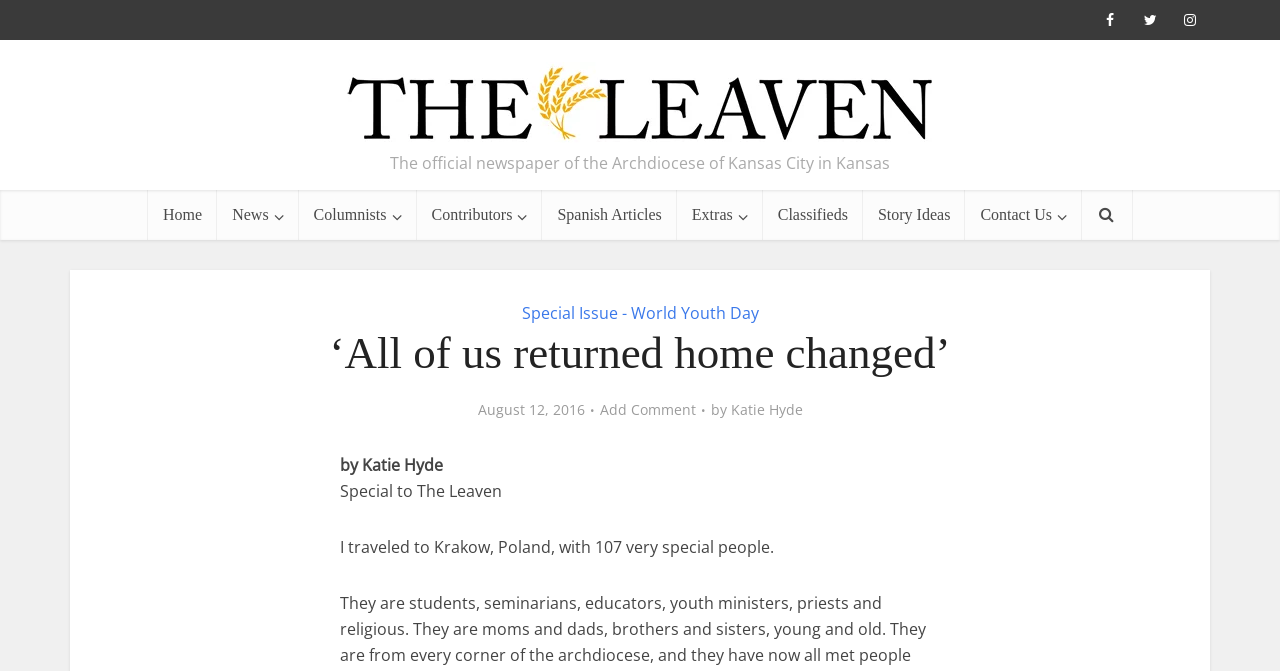Identify the bounding box coordinates of the region that needs to be clicked to carry out this instruction: "Add a comment to the article". Provide these coordinates as four float numbers ranging from 0 to 1, i.e., [left, top, right, bottom].

[0.468, 0.598, 0.543, 0.624]